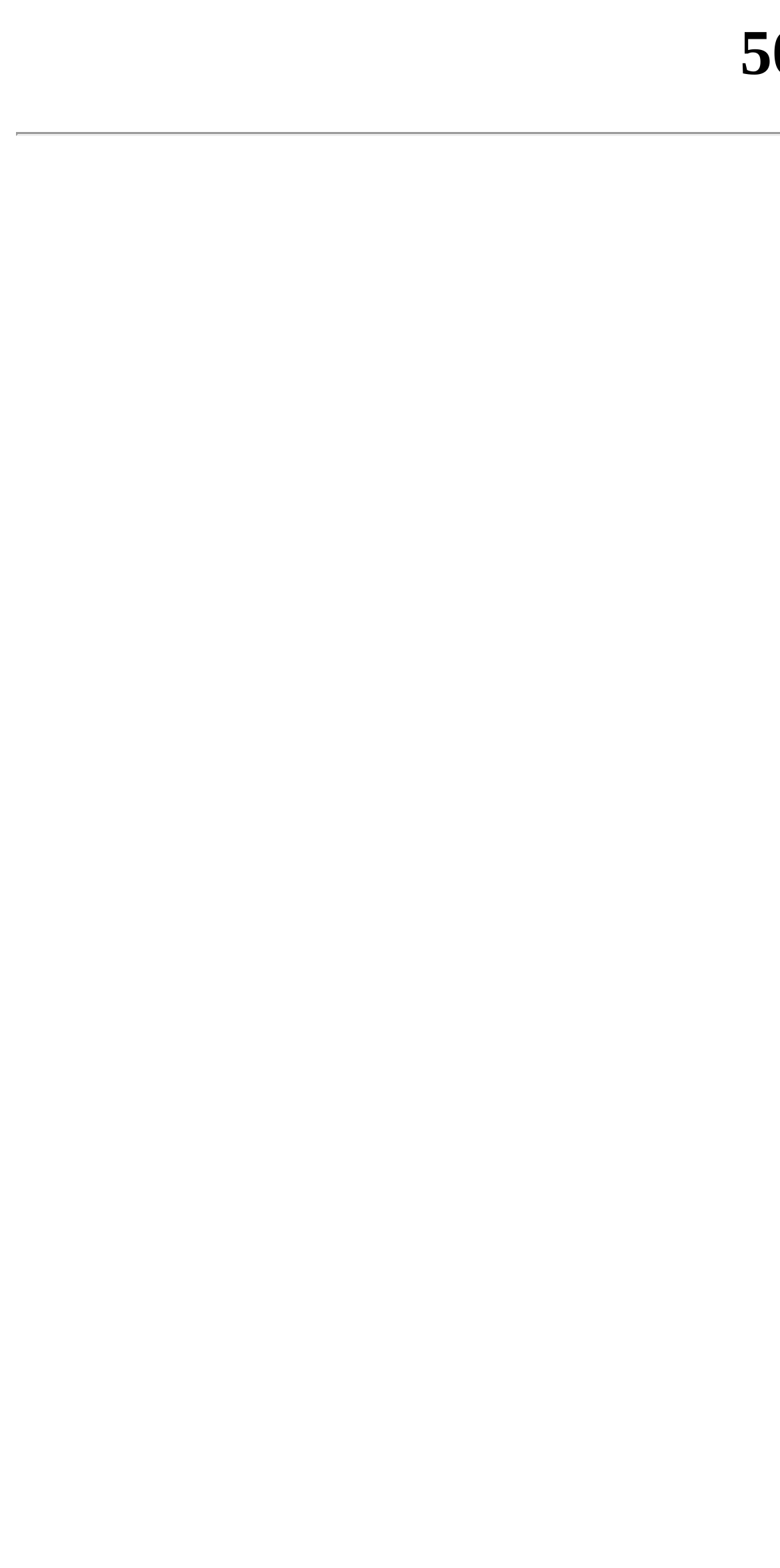Locate the heading on the webpage and return its text.

502 Bad Gateway